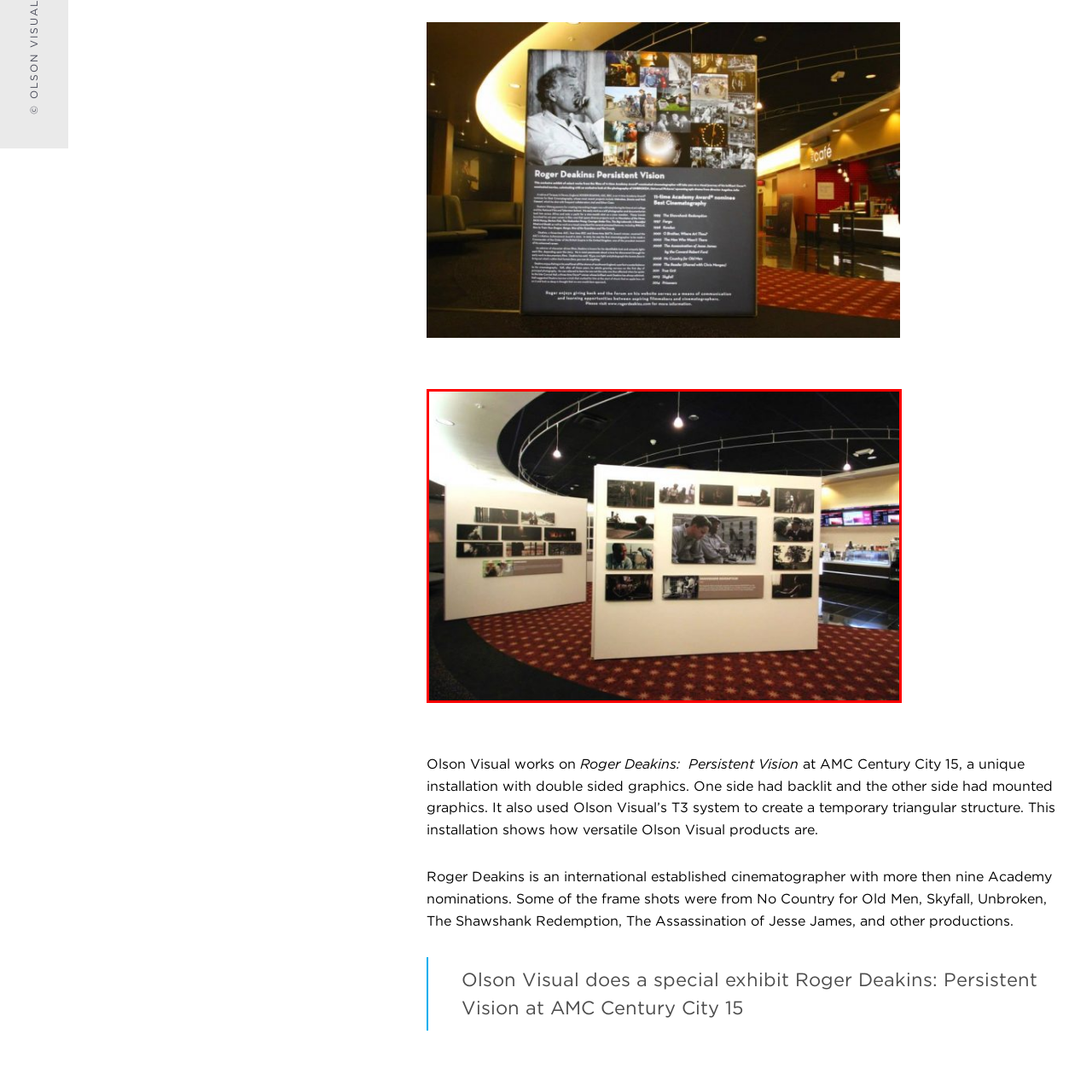How many Academy Award nominations has Roger Deakins garnered? Inspect the image encased in the red bounding box and answer using only one word or a brief phrase.

Over nine